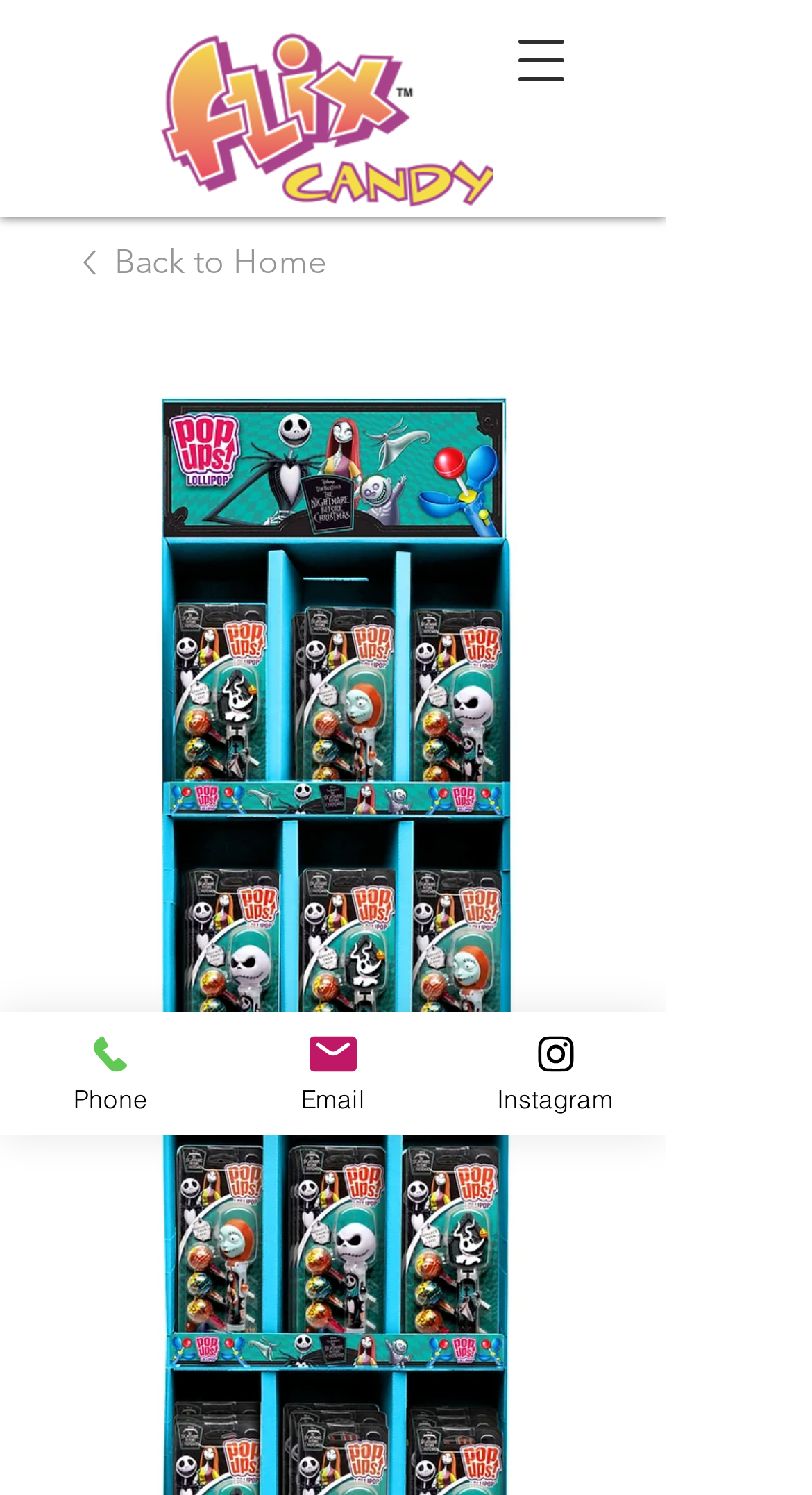What is the logo above the 'Back to Home' link?
Respond to the question with a single word or phrase according to the image.

Flix Logo